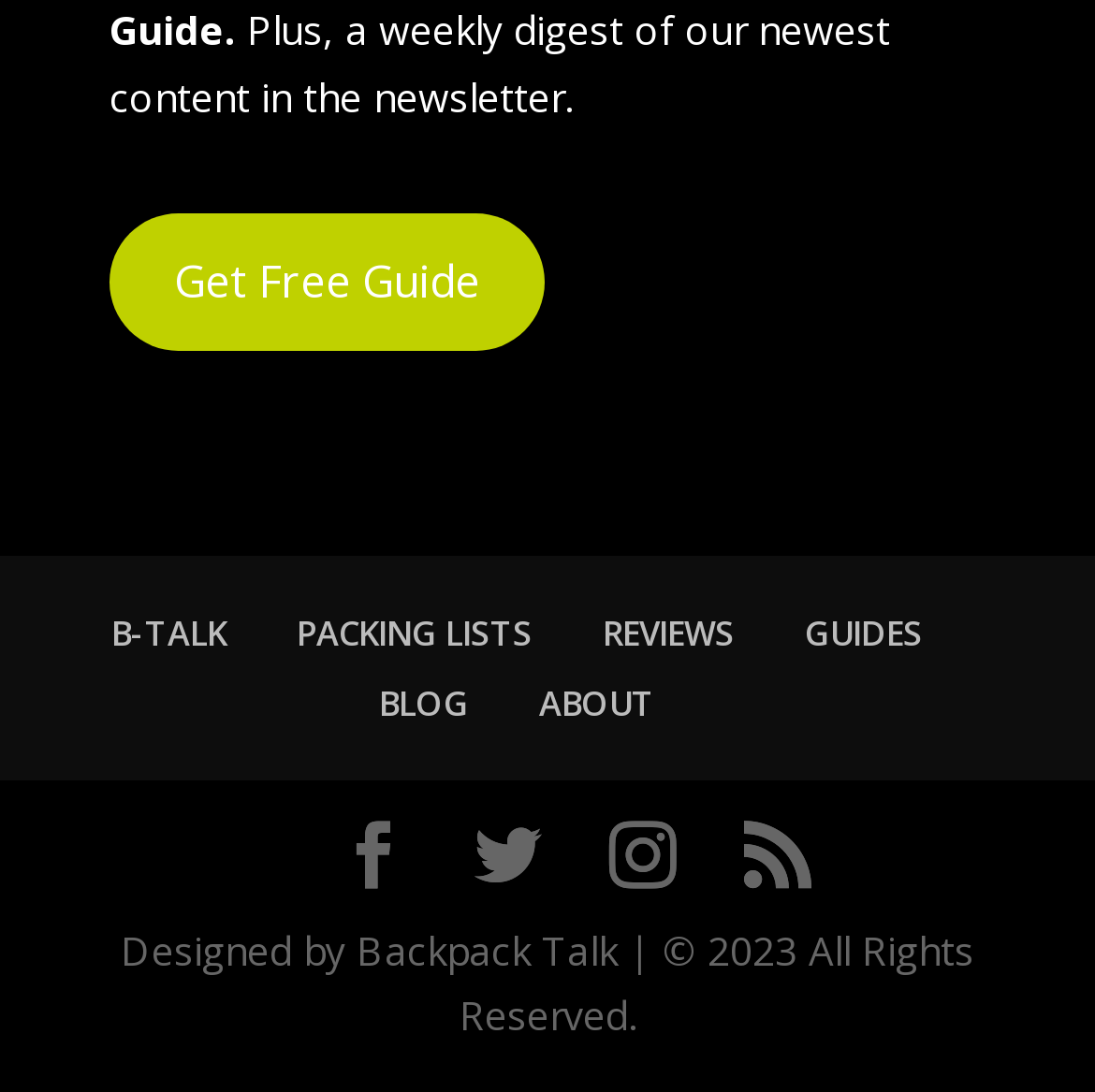What is the copyright year of the webpage?
From the image, respond using a single word or phrase.

2023